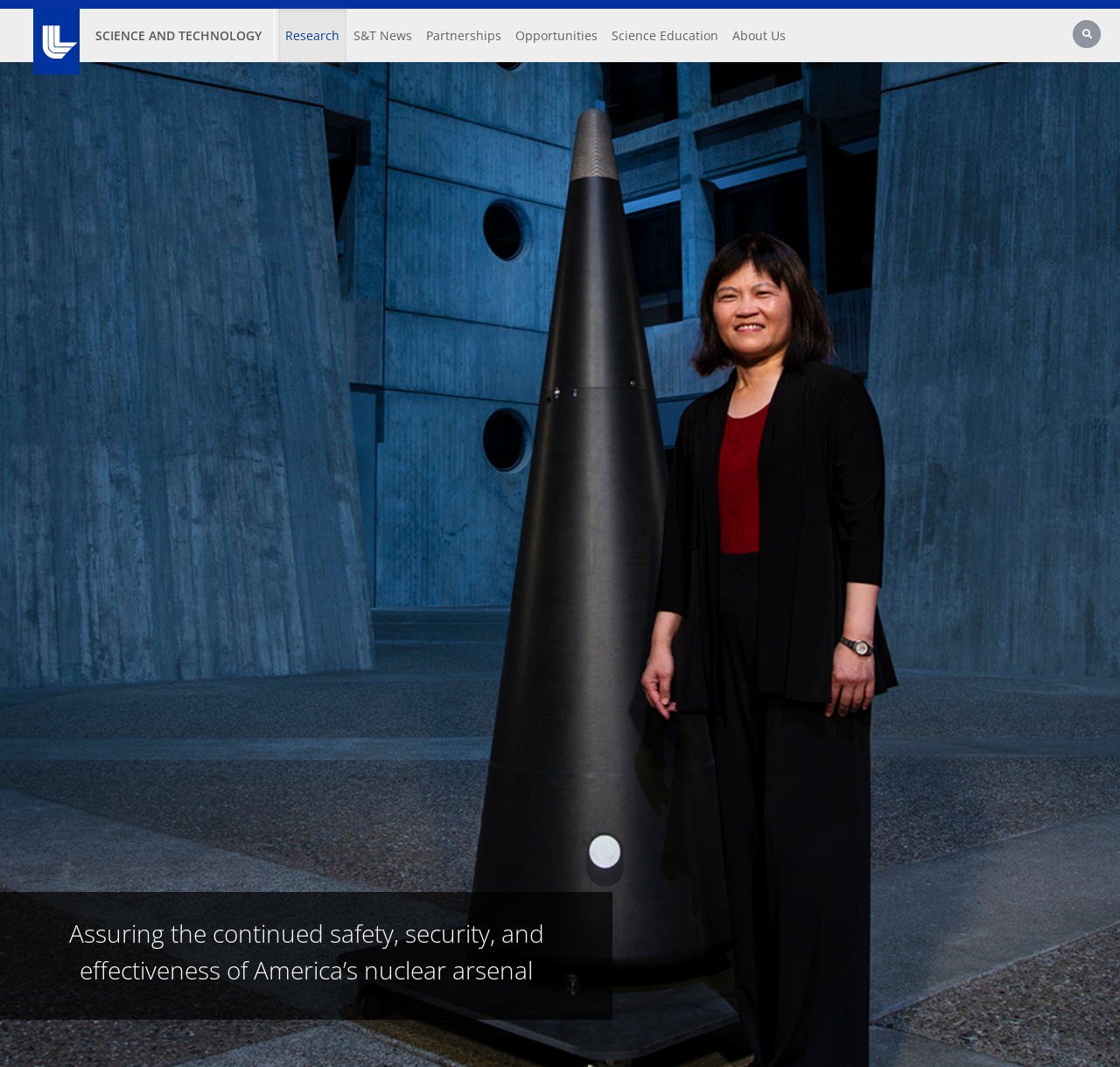Please answer the following question using a single word or phrase: 
How many main navigation links are there?

7